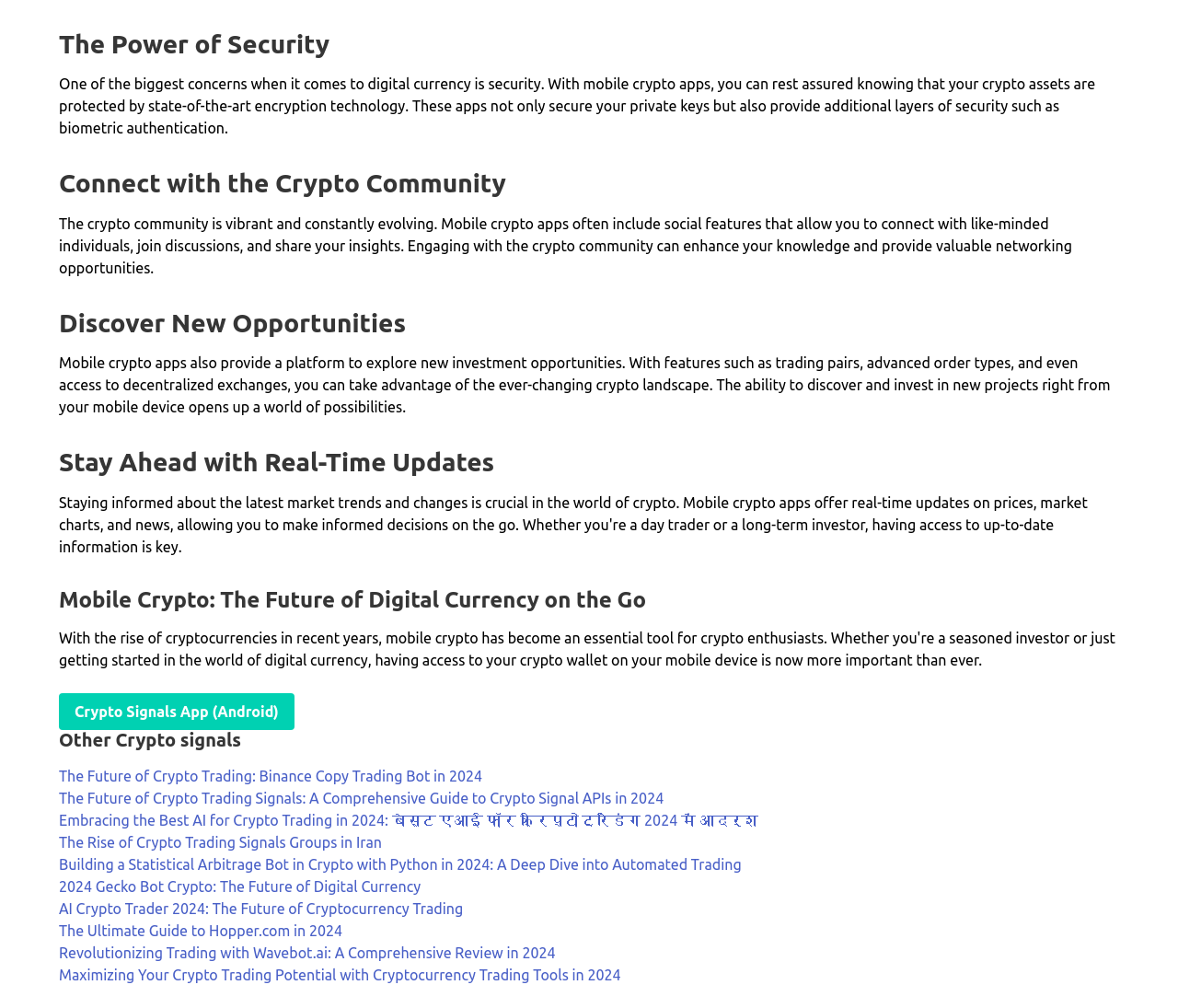What features do mobile crypto apps provide?
Please provide a comprehensive answer based on the visual information in the image.

The static text under the 'The Power of Security' heading mentions that mobile crypto apps not only secure private keys but also provide additional layers of security such as biometric authentication. This implies that mobile crypto apps provide features like encryption and biometric authentication.